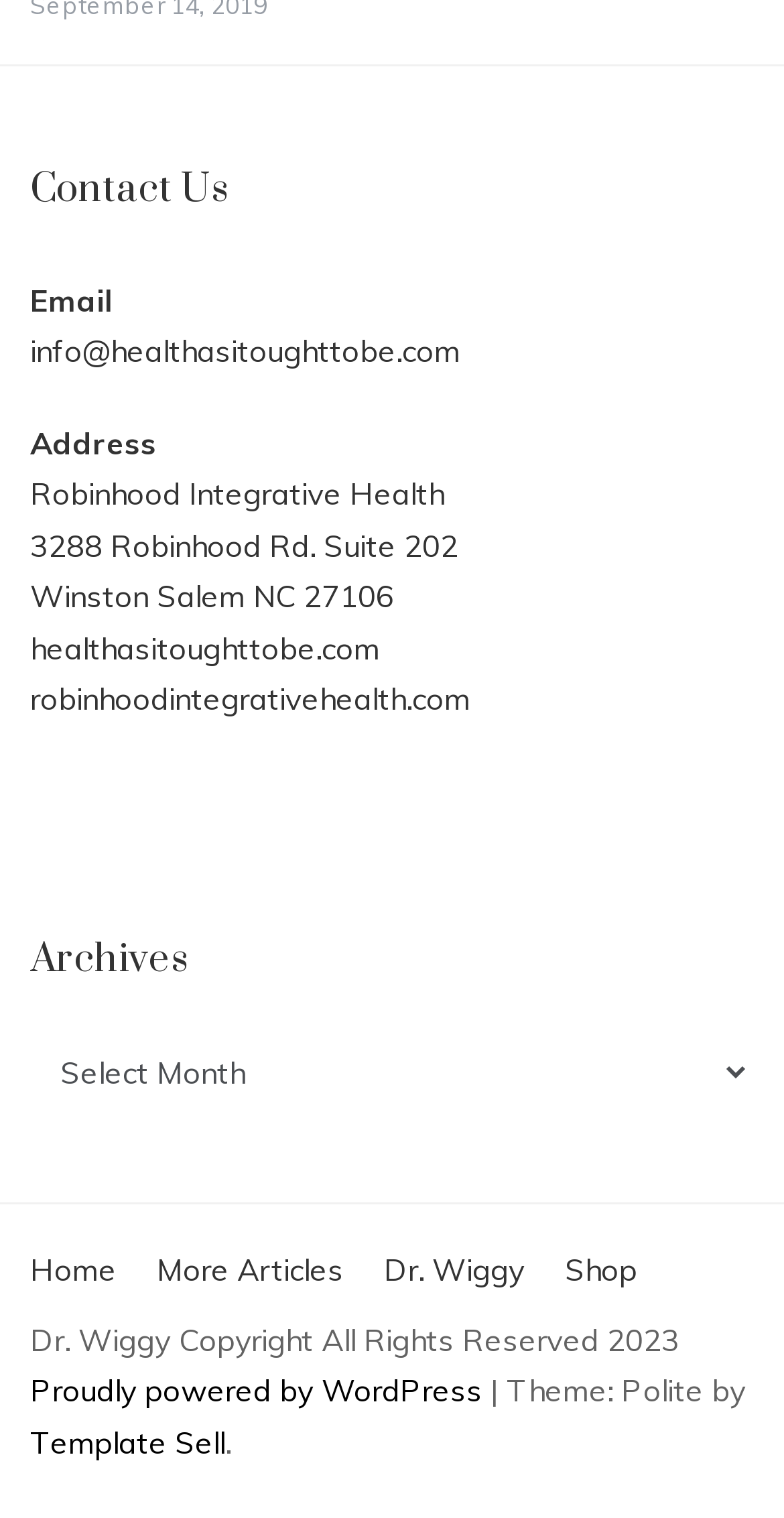Determine the bounding box coordinates for the area that needs to be clicked to fulfill this task: "click on the email link". The coordinates must be given as four float numbers between 0 and 1, i.e., [left, top, right, bottom].

[0.038, 0.219, 0.587, 0.244]